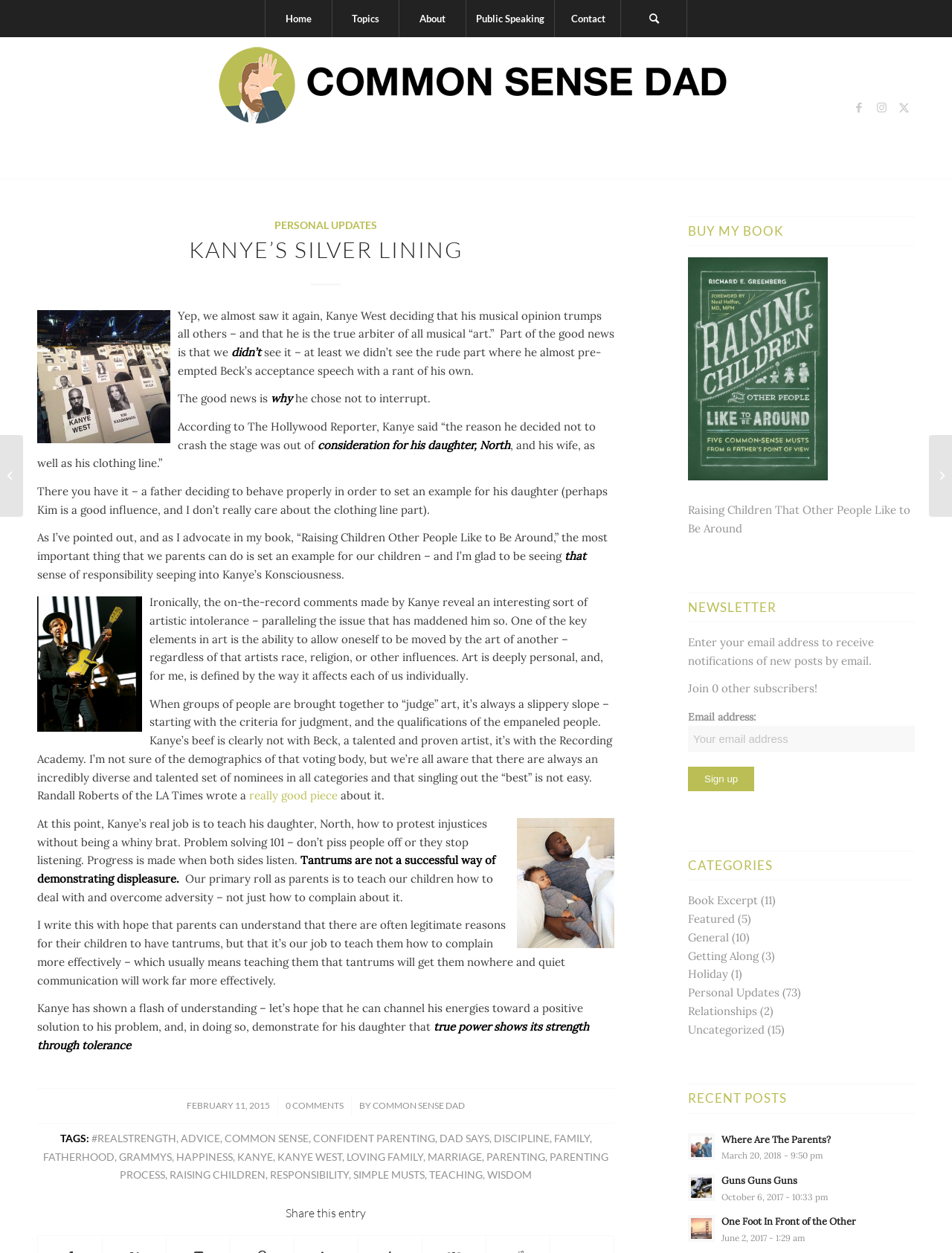Provide a thorough description of the webpage you see.

This webpage is about a blog post titled "Kanye's Silver Lining" on a website called "COMMON SENSE DAD ®". The page has a vertical menu on the top with options like "Home", "Topics", "About", "Public Speaking", "Contact", and "Search". 

On the top left, there is a logo of "COMMON SENSE DAD ®" and links to social media platforms like Facebook, Instagram, and X. 

The main content of the page is a blog post about Kanye West's behavior at the Grammys. The post starts with a heading "KANYE'S SILVER LINING" and has an image of Kanye West on the left side. The text discusses Kanye's decision not to interrupt Beck's acceptance speech and how it's a positive example for his daughter, North. 

The post is divided into several paragraphs, with some images and links scattered throughout. There are a total of three images on the page, including one of Kanye West and Beck, and another of Kanye and his daughter North. 

At the bottom of the page, there is a section with tags like "REALSTRENGTH", "ADVICE", "COMMON SENSE", and others. There is also a footer section with a timestamp "FEBRUARY 11, 2015" and the author's name "COMMON SENSE DAD".